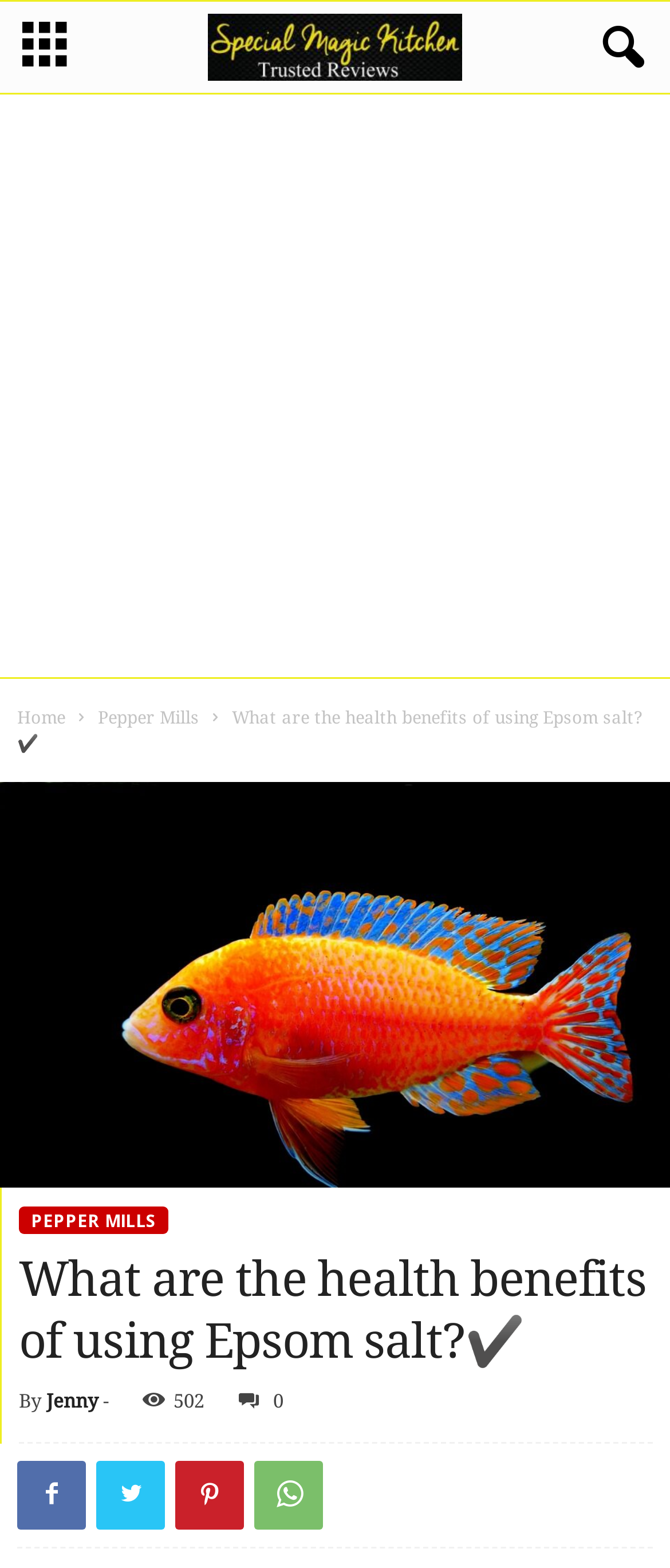Can you find the bounding box coordinates for the element to click on to achieve the instruction: "go to Home page"?

[0.026, 0.452, 0.097, 0.464]